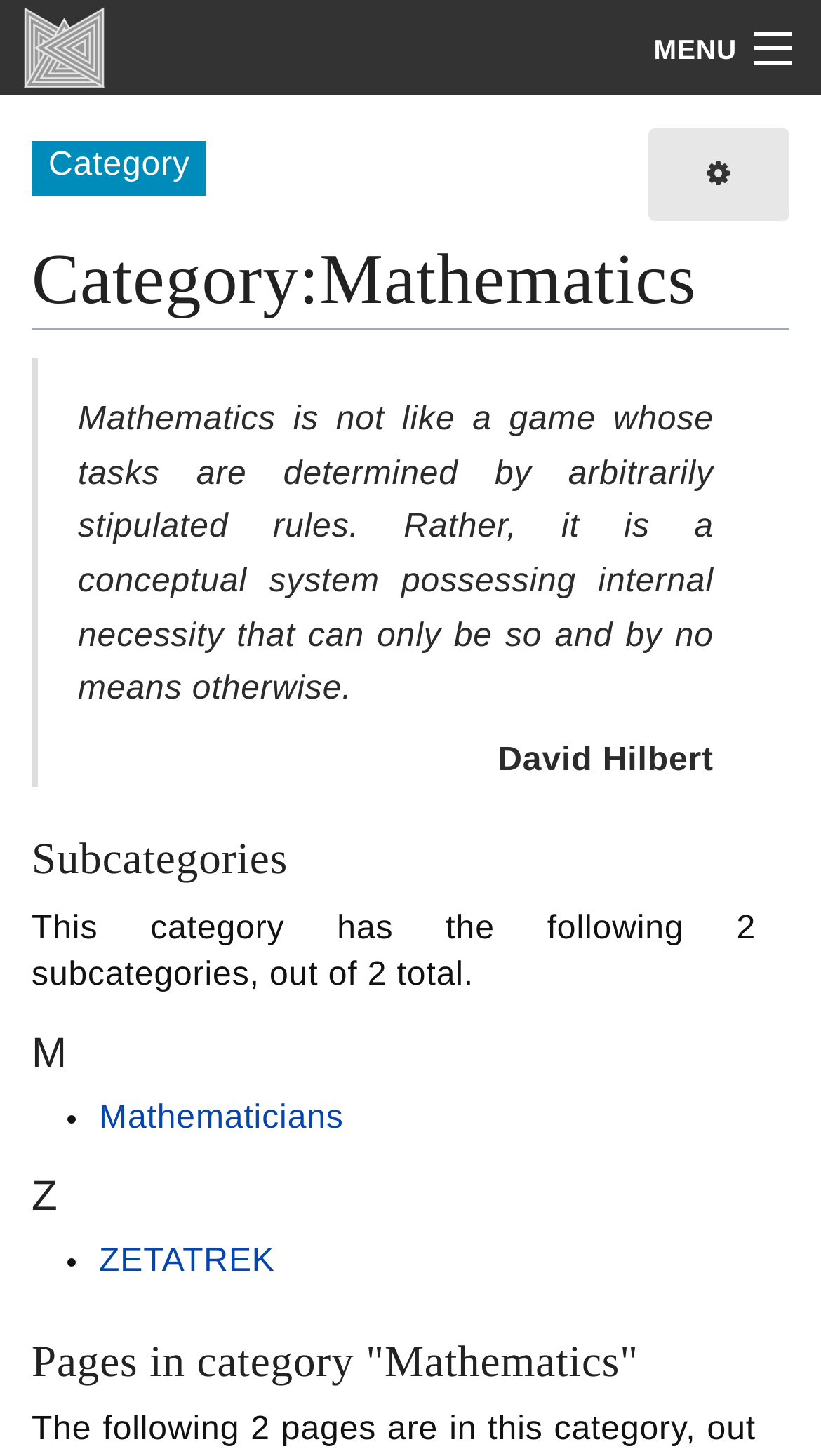Kindly provide the bounding box coordinates of the section you need to click on to fulfill the given instruction: "search for something".

[0.038, 0.296, 0.469, 0.336]